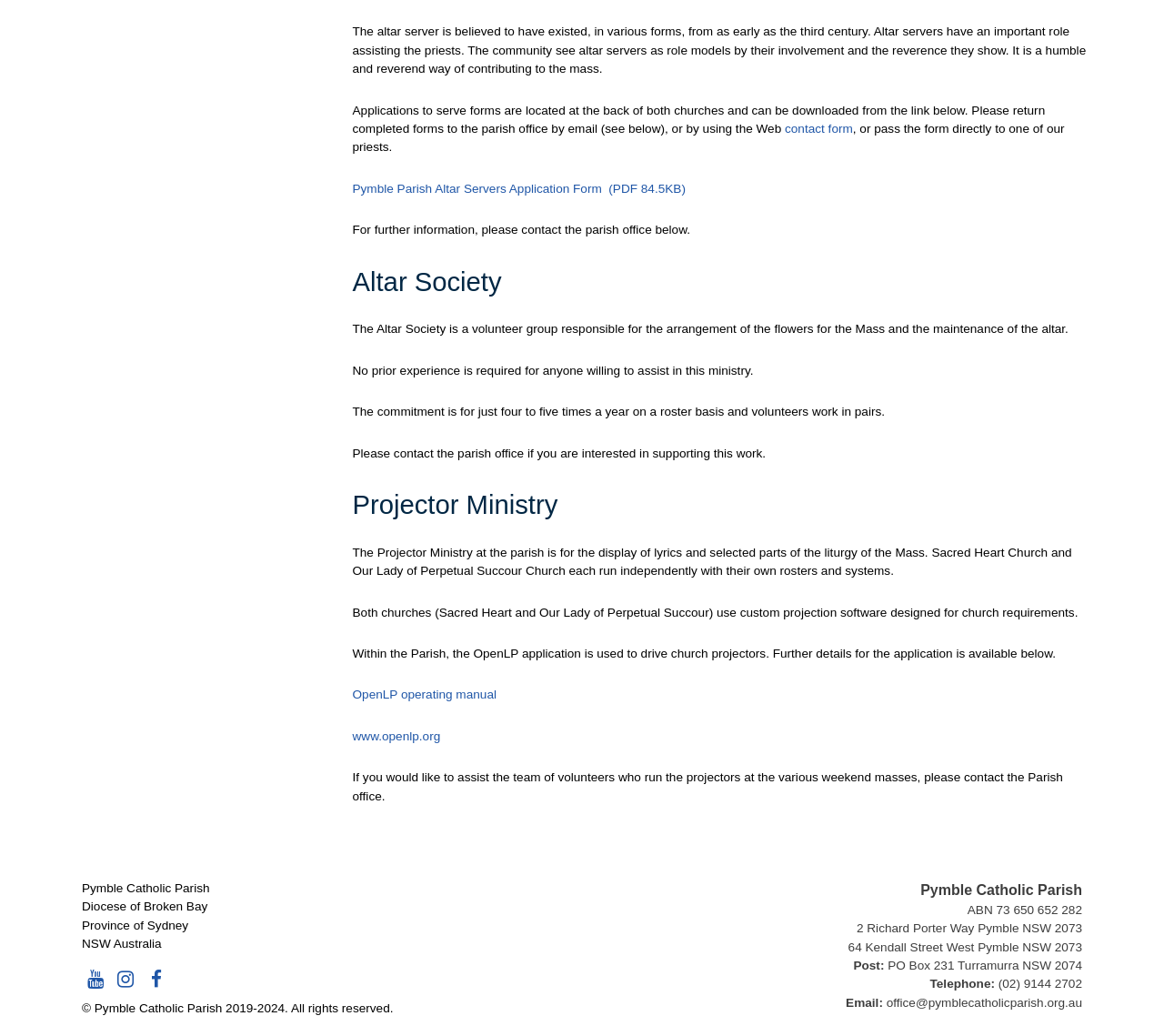Refer to the element description title="Broken Bay at Youtube" and identify the corresponding bounding box in the screenshot. Format the coordinates as (top-left x, top-left y, bottom-right x, bottom-right y) with values in the range of 0 to 1.

[0.07, 0.938, 0.094, 0.965]